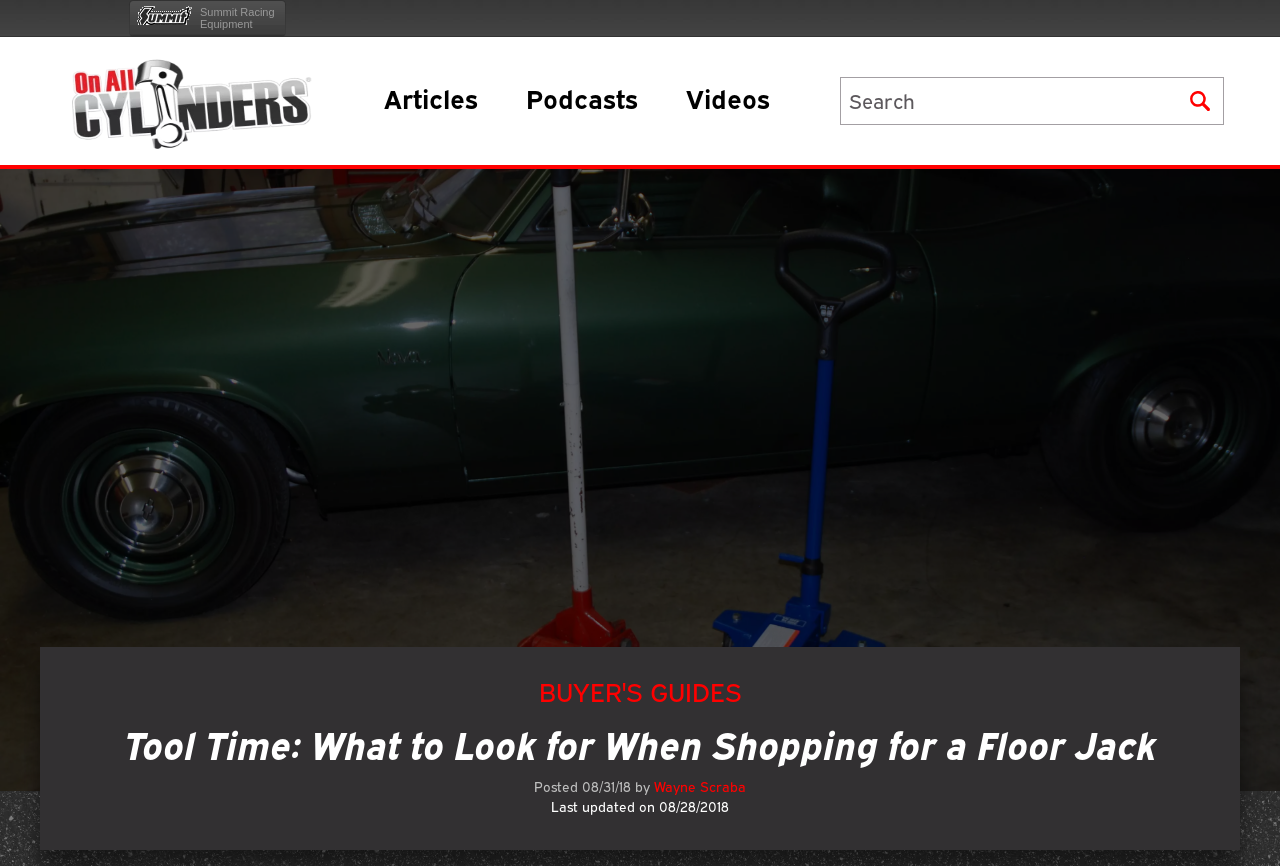Find the bounding box coordinates for the area that must be clicked to perform this action: "View the WordPress.org website".

None